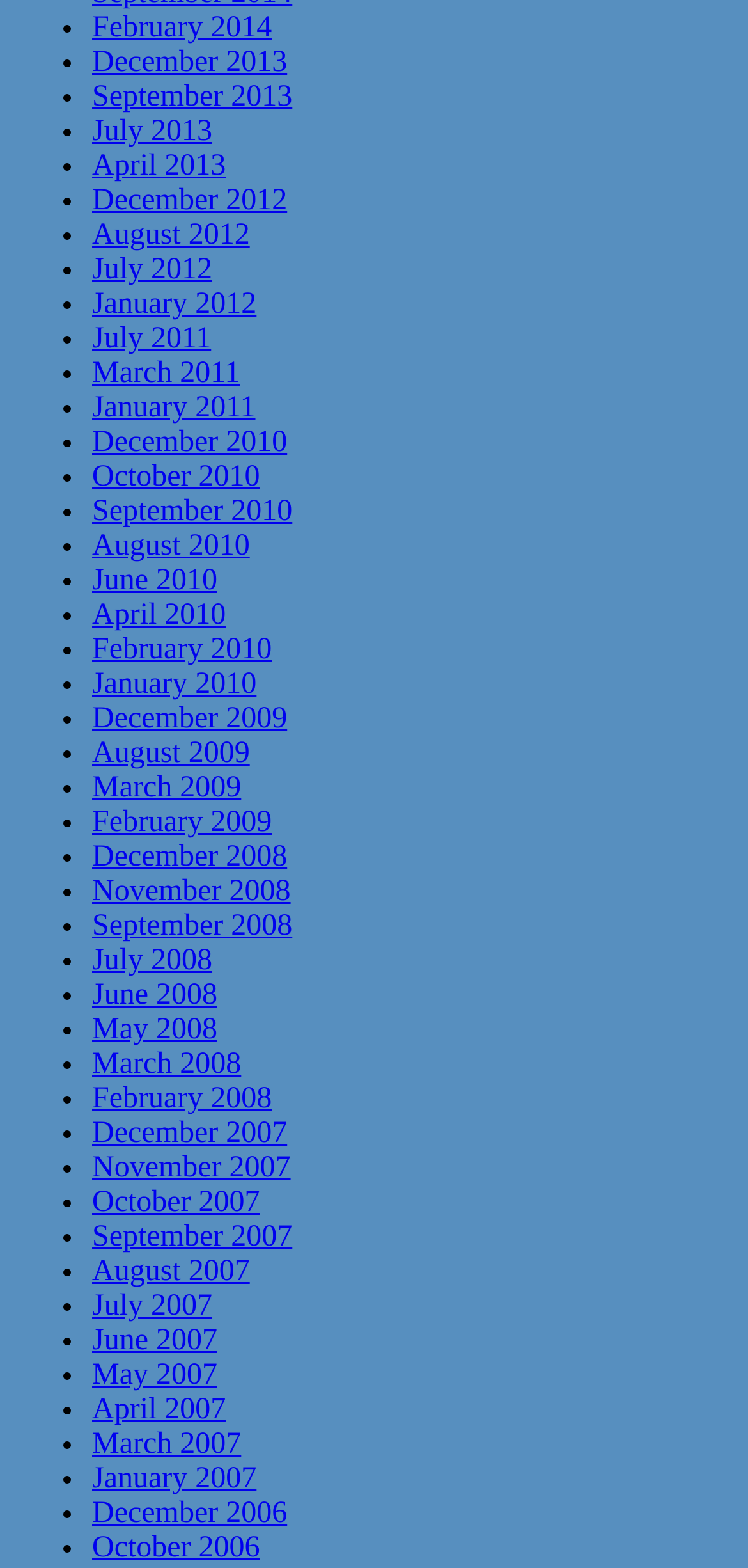What is the list of links about? Look at the image and give a one-word or short phrase answer.

Archive